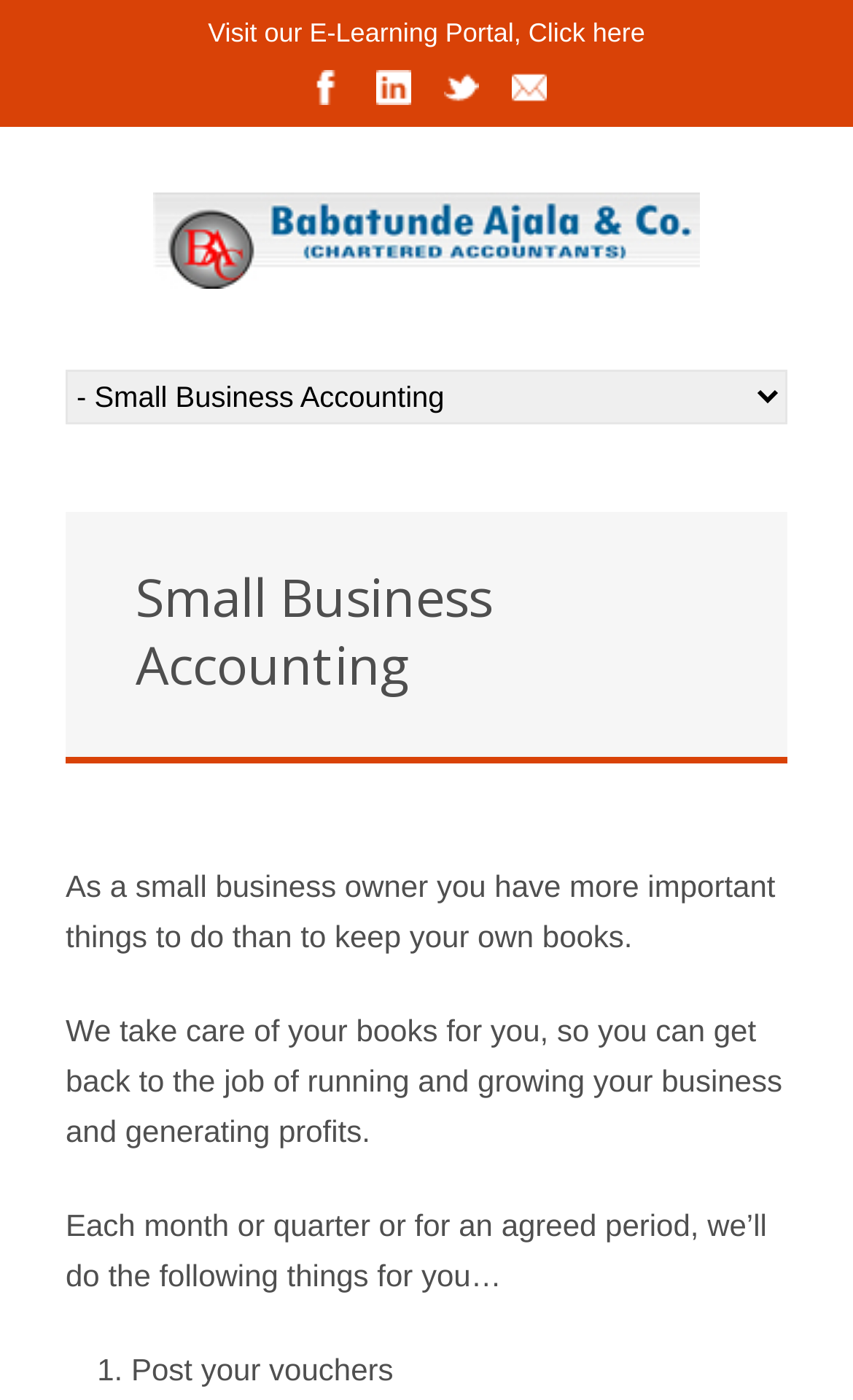What is the purpose of the accounting service?
Kindly answer the question with as much detail as you can.

The webpage explains that the accounting service takes care of bookkeeping for small business owners, so they can focus on running and growing their business. This implies that the purpose of the service is to free up time for business owners.